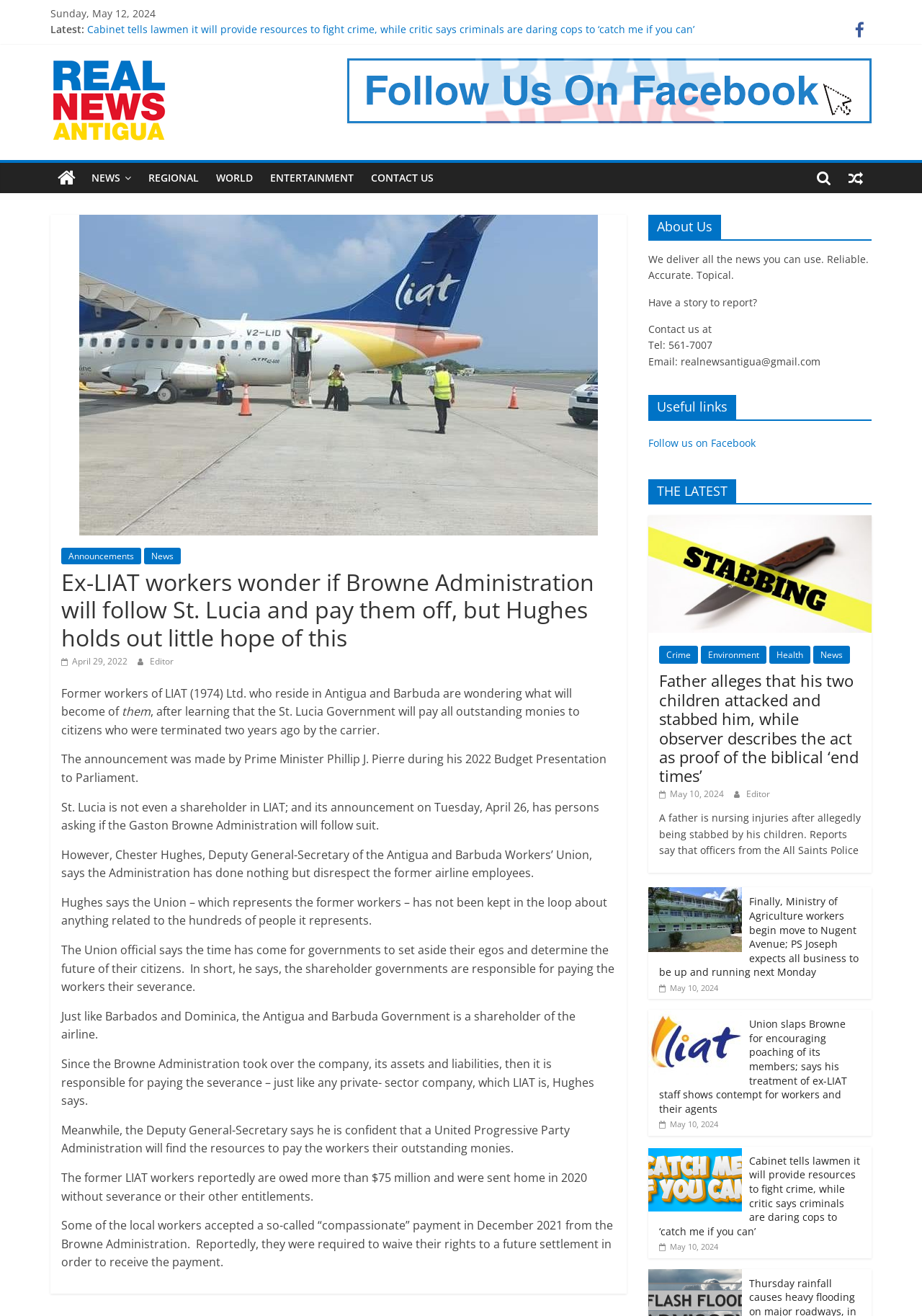Locate the bounding box coordinates of the area to click to fulfill this instruction: "View the 'Father alleges that his two children attacked and stabbed him, while observer describes the act as proof of the biblical ‘end times’' news". The bounding box should be presented as four float numbers between 0 and 1, in the order [left, top, right, bottom].

[0.703, 0.392, 0.945, 0.403]